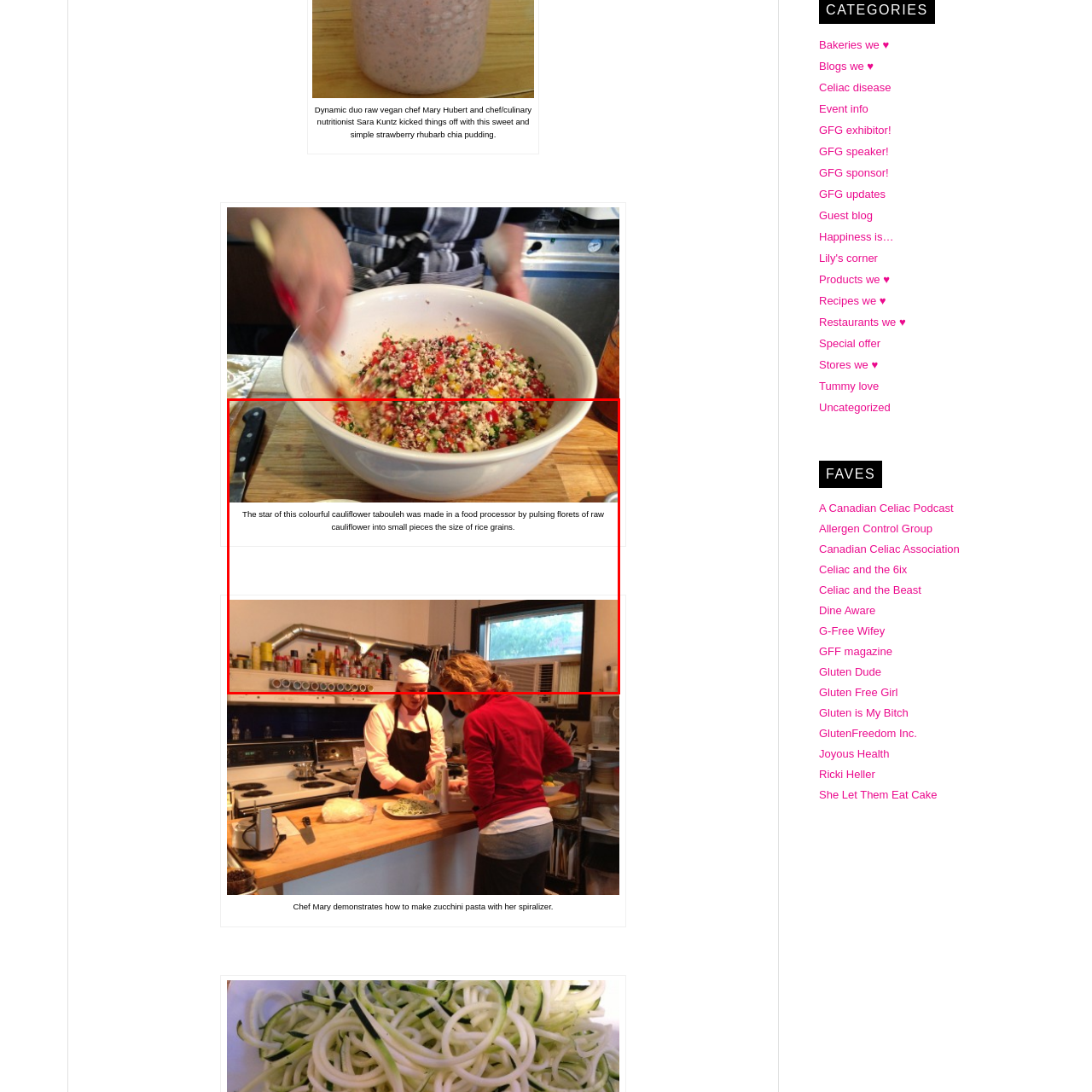What lifestyle does this dish reflect?
Examine the image outlined by the red bounding box and answer the question with as much detail as possible.

The caption highlights that this creative take on tabouleh 'reflects a commitment to a raw vegan lifestyle', indicating that the dish is prepared in accordance with raw vegan principles.